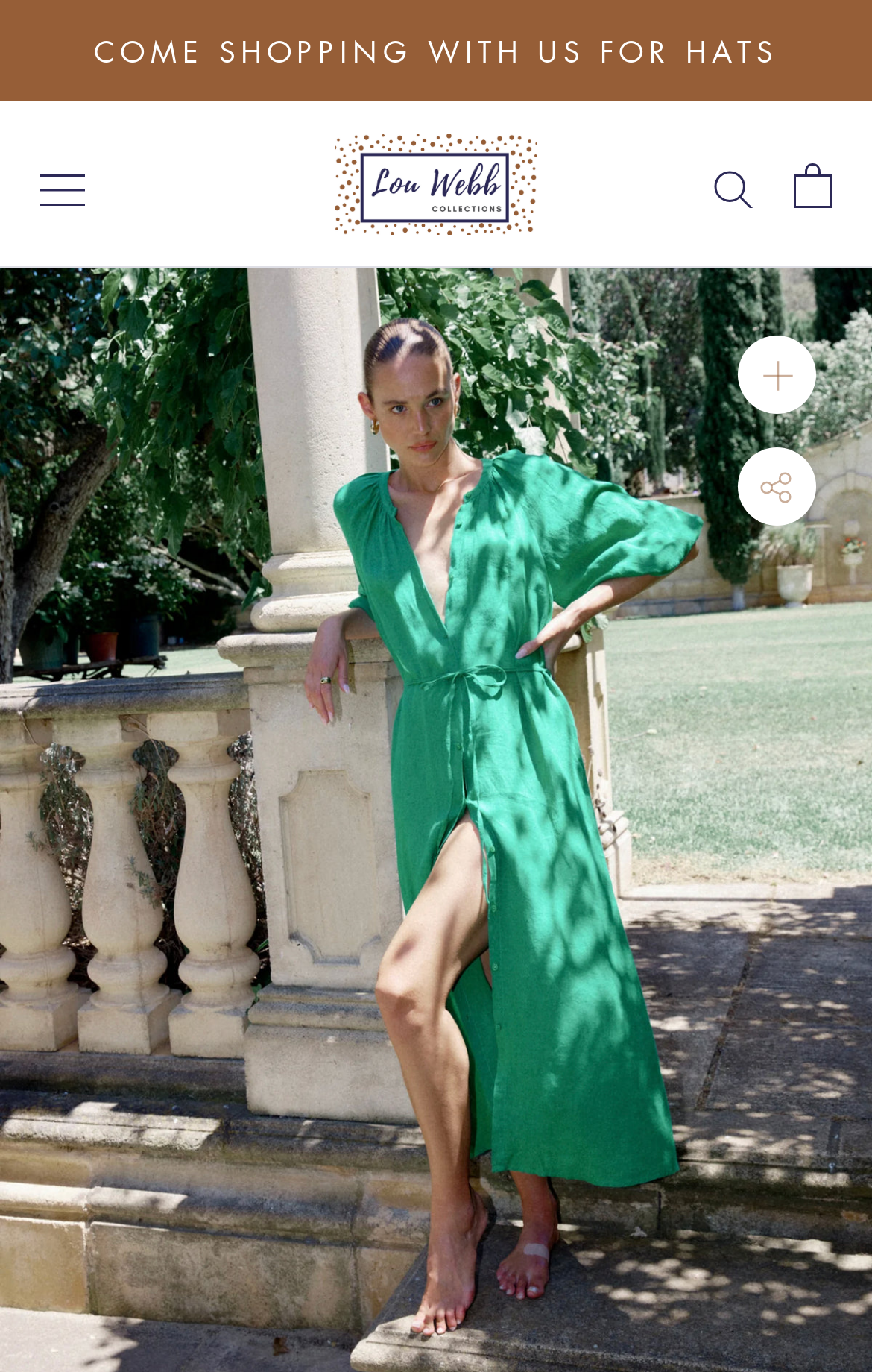Please determine the bounding box coordinates for the UI element described here. Use the format (top-left x, top-left y, bottom-right x, bottom-right y) with values bounded between 0 and 1: alt="Lou Webb Collections"

[0.385, 0.099, 0.615, 0.172]